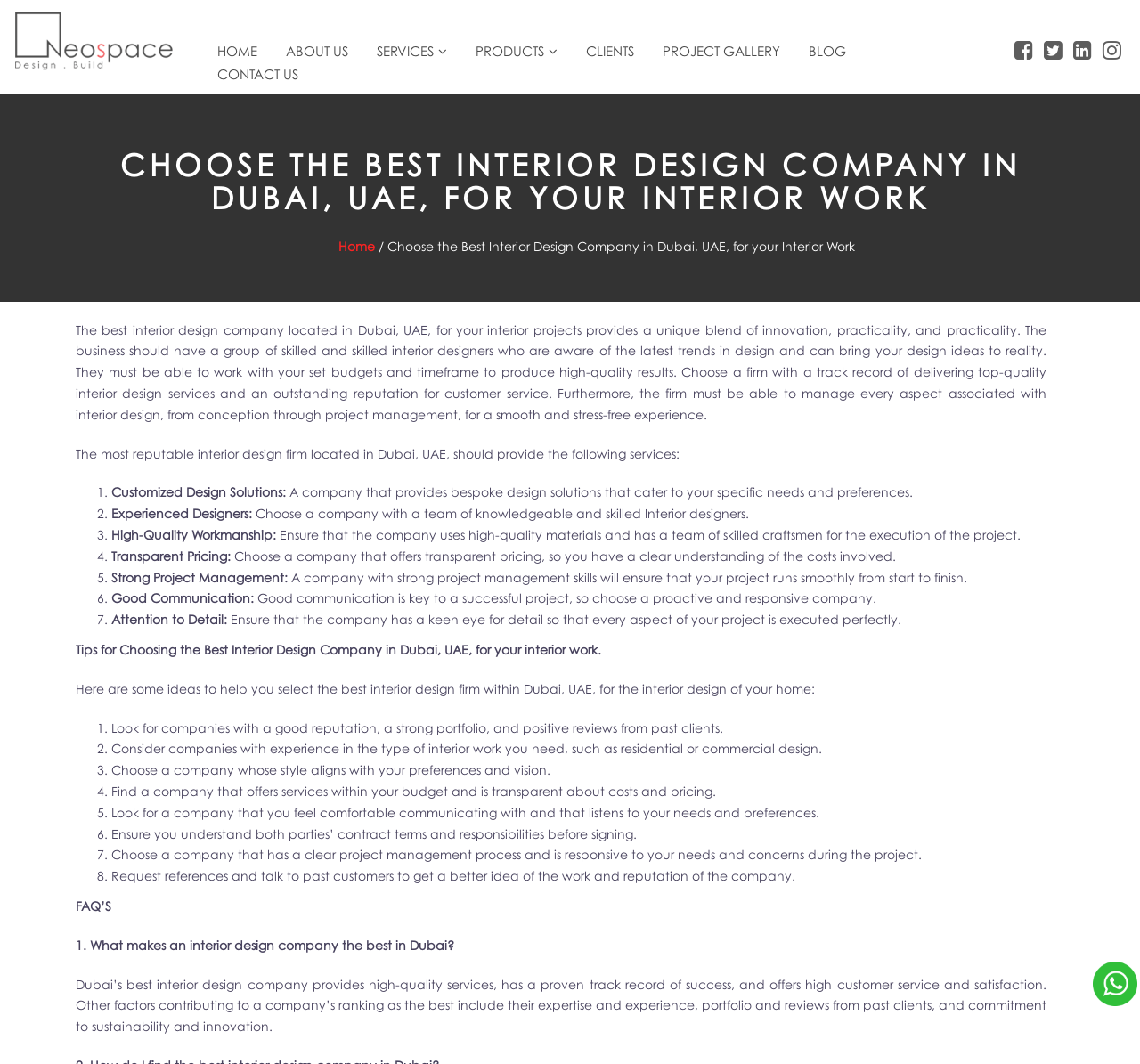Please provide the bounding box coordinates for the element that needs to be clicked to perform the following instruction: "Contact the seller". The coordinates should be given as four float numbers between 0 and 1, i.e., [left, top, right, bottom].

None